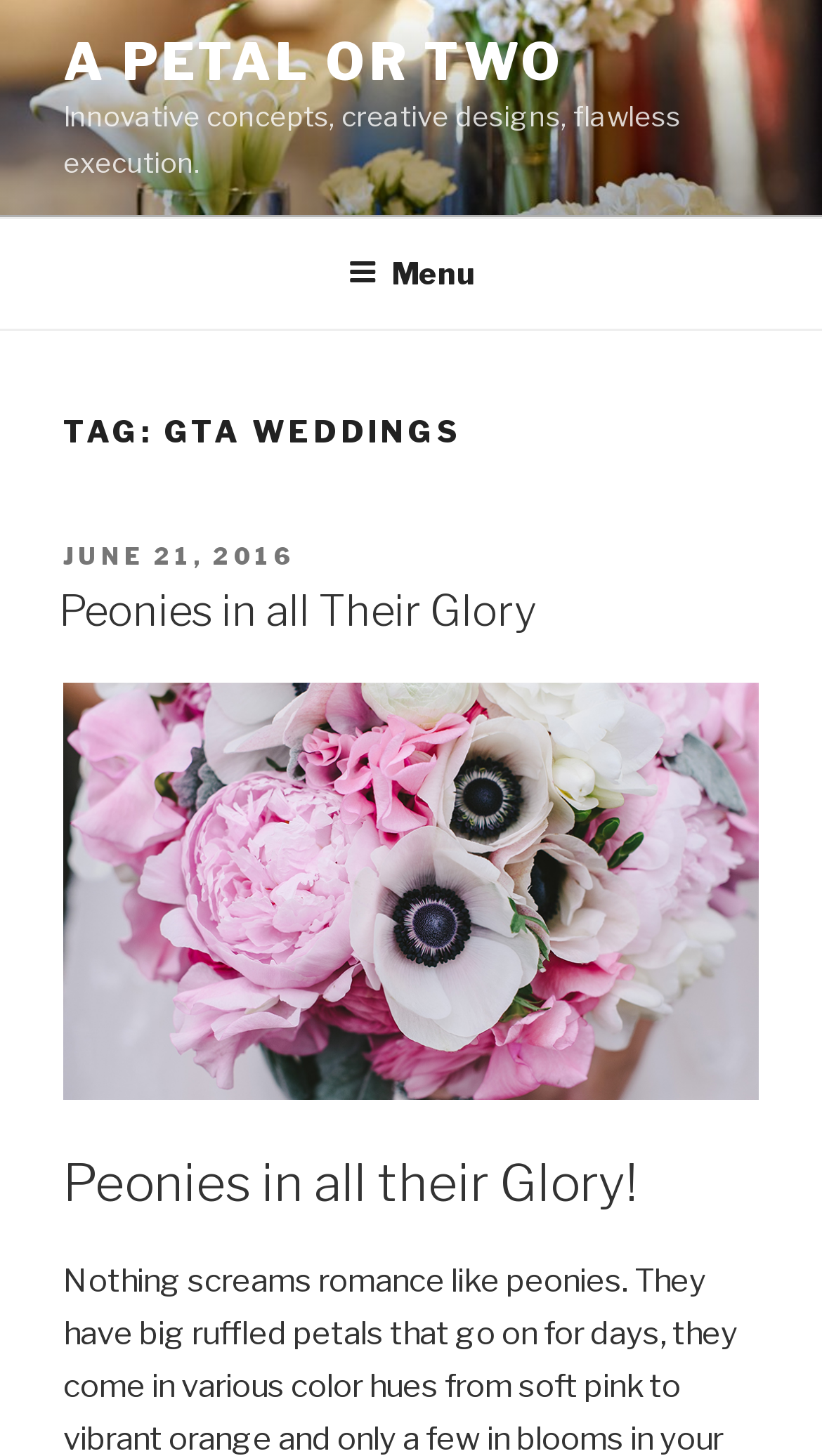Based on the image, give a detailed response to the question: What is the name of the company?

The company name is found in the top-left corner of the webpage, which is a link element with the text 'A PETAL OR TWO'.